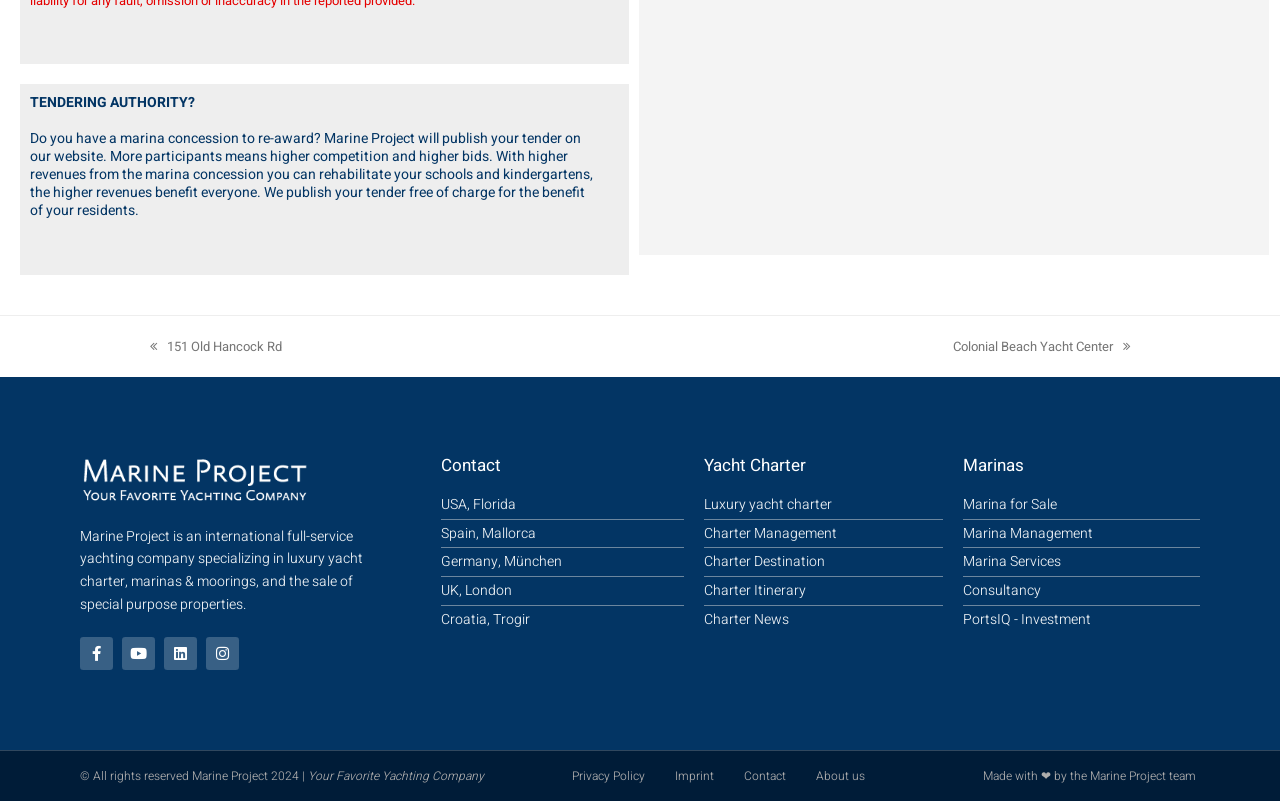Identify the bounding box coordinates of the HTML element based on this description: "PortsIQ - Investment".

[0.752, 0.76, 0.937, 0.789]